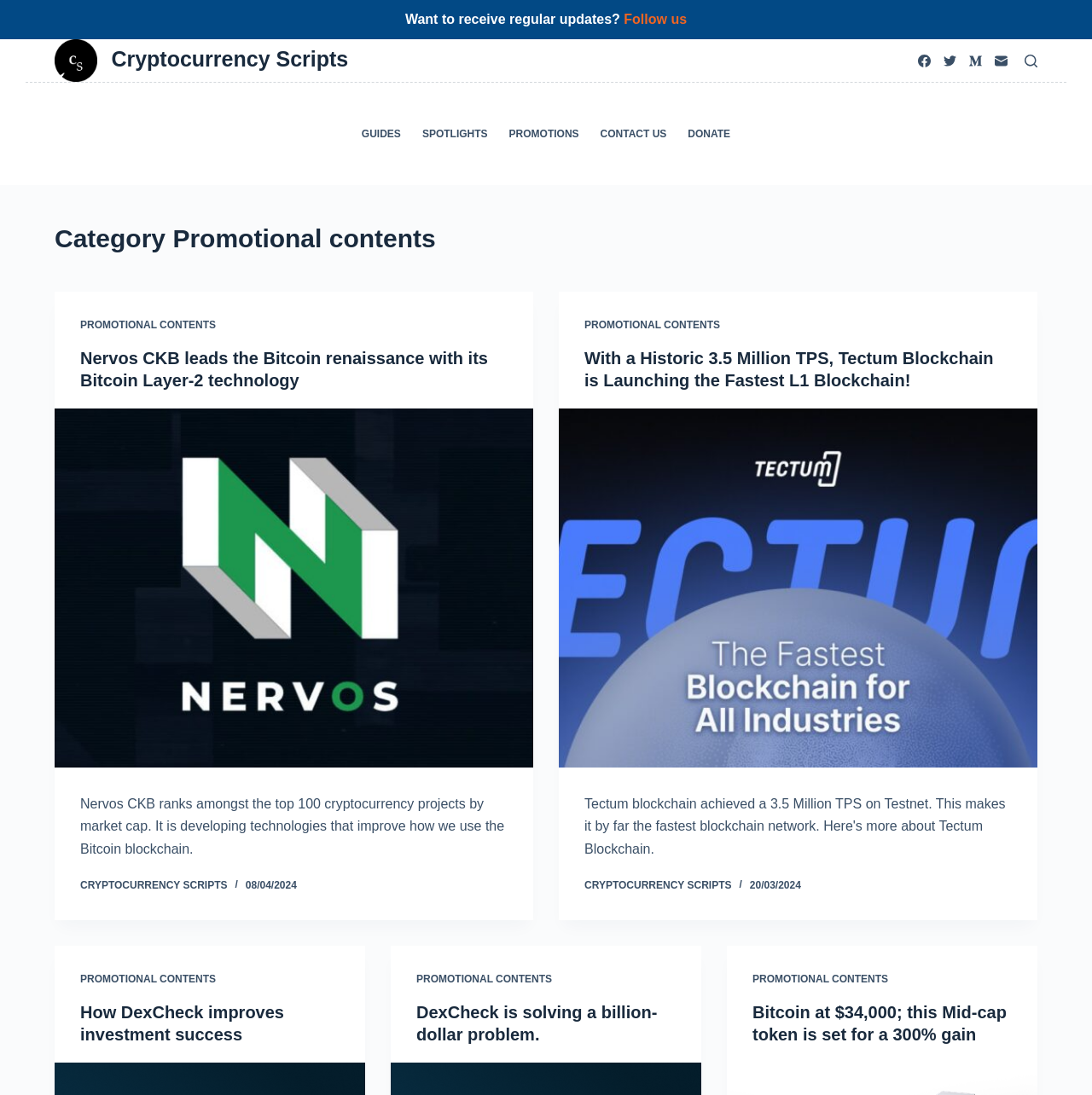Identify the headline of the webpage and generate its text content.

Category Promotional contents